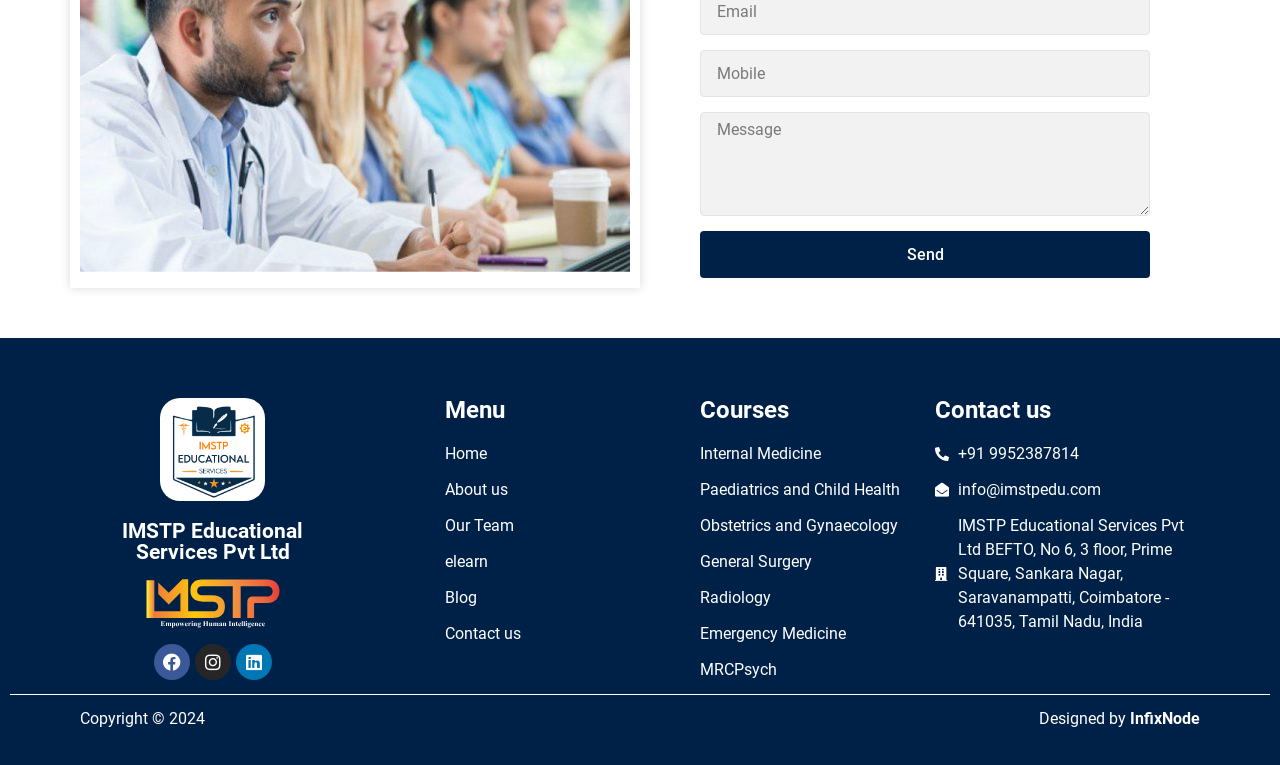Please respond to the question using a single word or phrase:
What is the company name?

IMSTP Educational Services Pvt Ltd